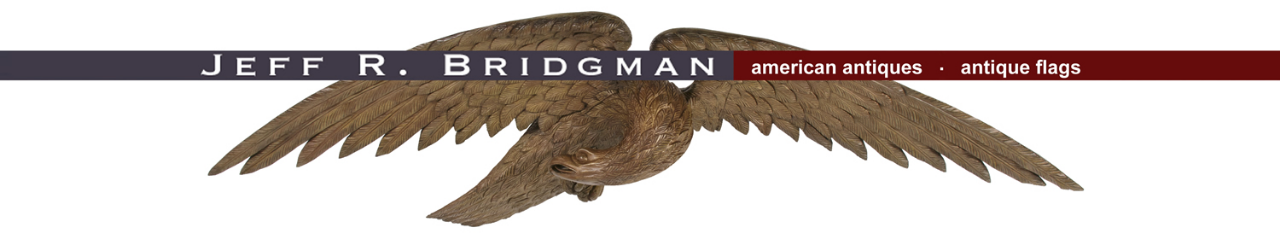What is the subject matter of the webpage?
Using the information presented in the image, please offer a detailed response to the question.

The webpage's header mentions 'american antiques' and 'antique flags' separated by a distinctive dot, suggesting that the site focuses on historical artifacts and flag collections, particularly those related to American heritage.